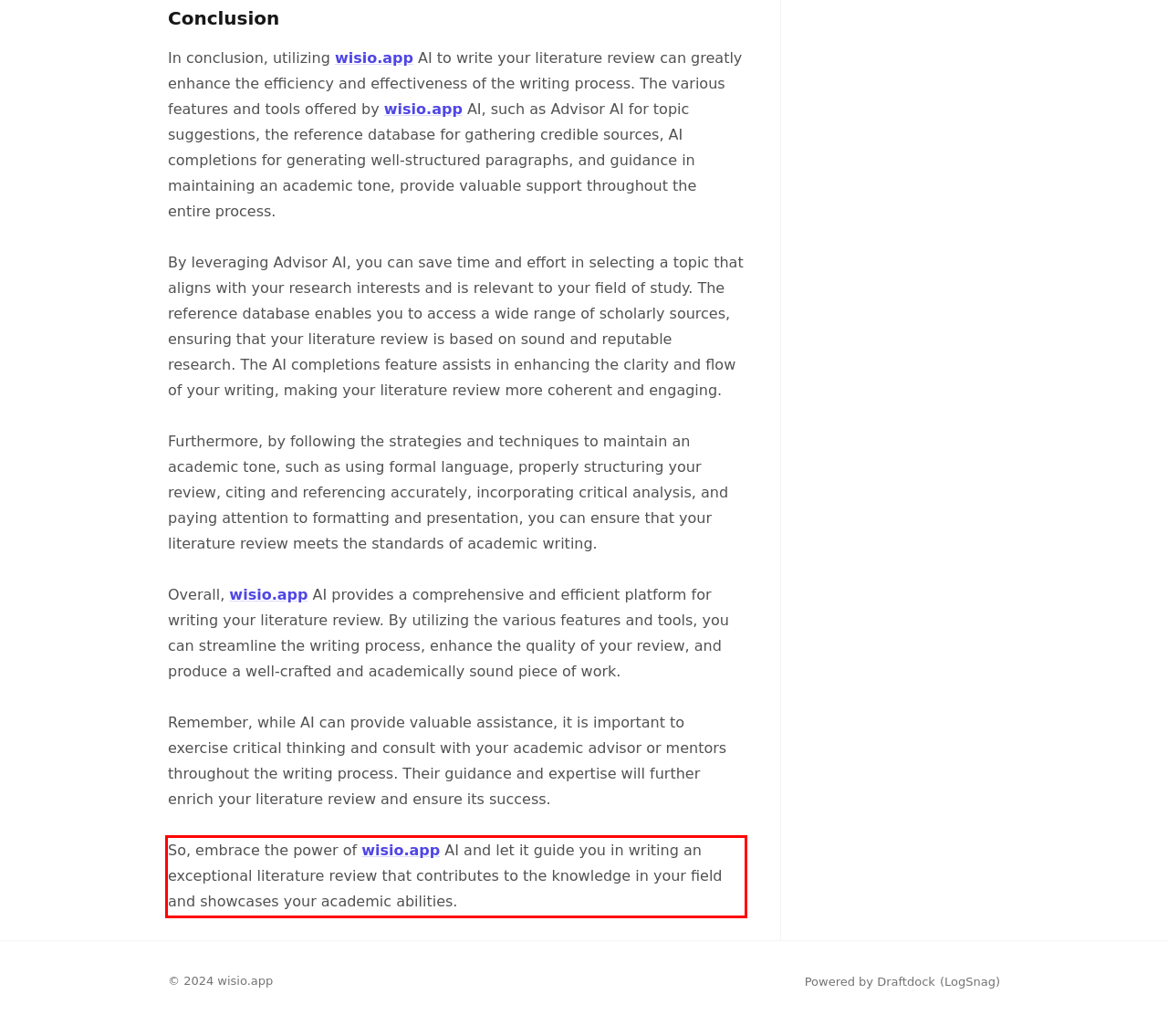You are provided with a screenshot of a webpage that includes a UI element enclosed in a red rectangle. Extract the text content inside this red rectangle.

So, embrace the power of wisio.app AI and let it guide you in writing an exceptional literature review that contributes to the knowledge in your field and showcases your academic abilities.